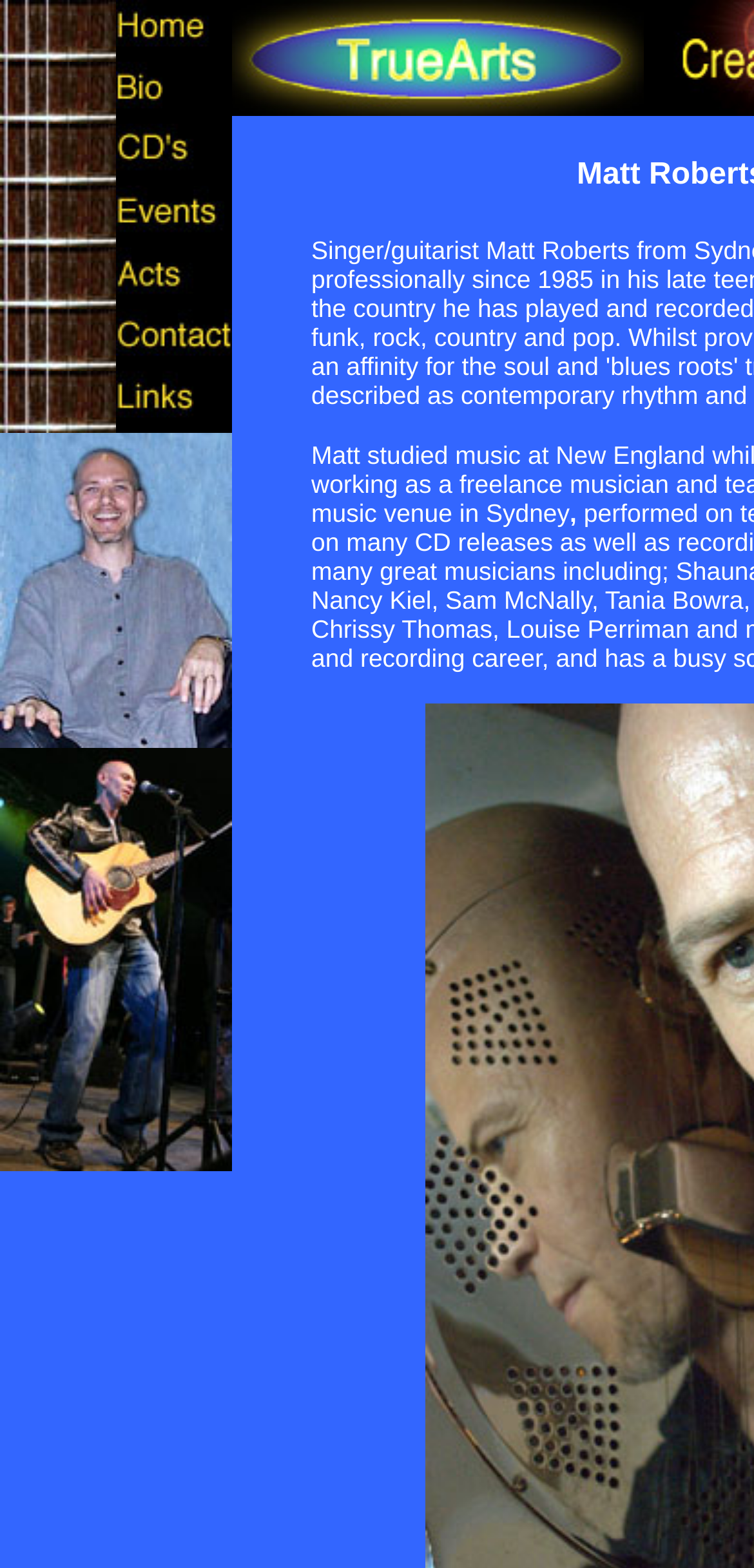How many social media links are present? From the image, respond with a single word or brief phrase.

6